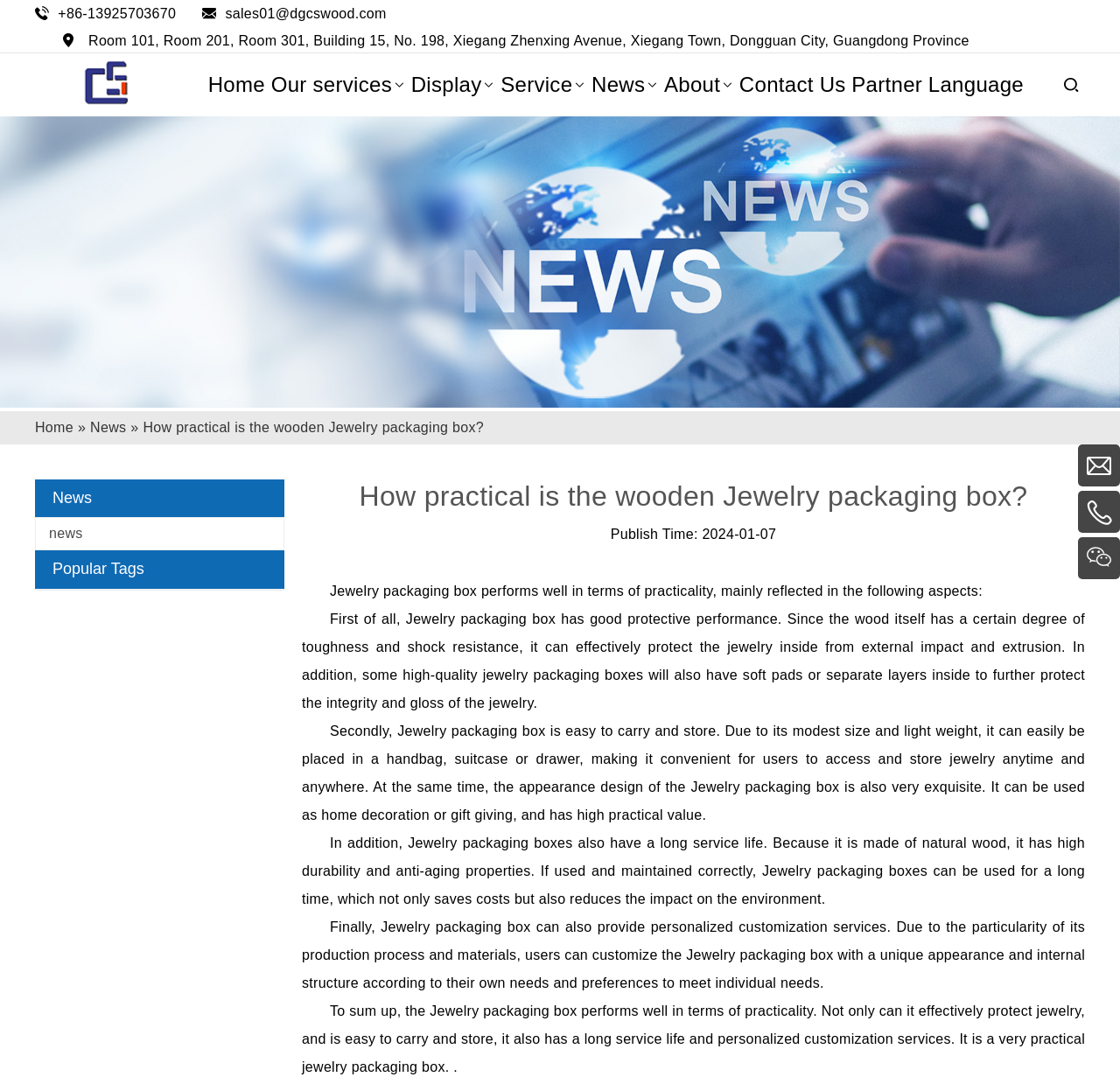Determine the bounding box coordinates of the section I need to click to execute the following instruction: "Send an email to the sales department". Provide the coordinates as four float numbers between 0 and 1, i.e., [left, top, right, bottom].

[0.201, 0.006, 0.345, 0.019]